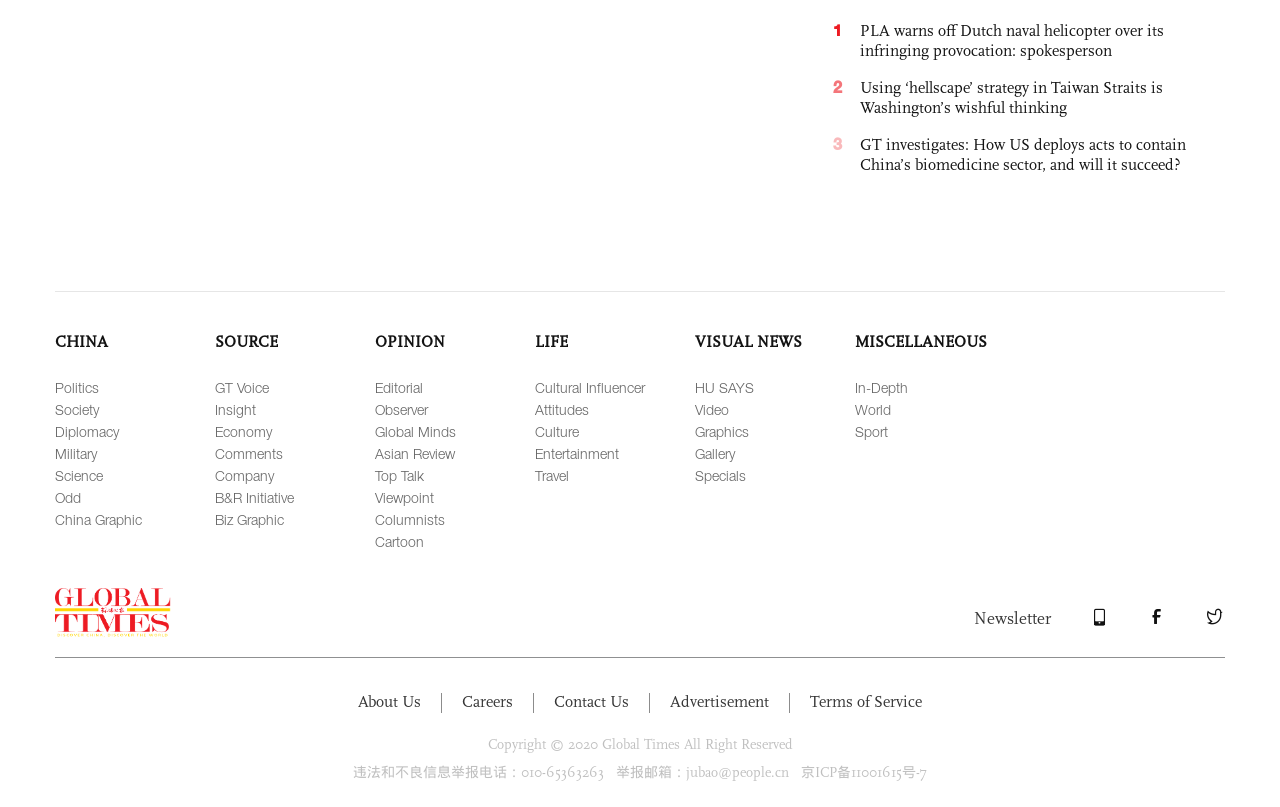For the element described, predict the bounding box coordinates as (top-left x, top-left y, bottom-right x, bottom-right y). All values should be between 0 and 1. Element description: China Graphic

[0.043, 0.633, 0.111, 0.654]